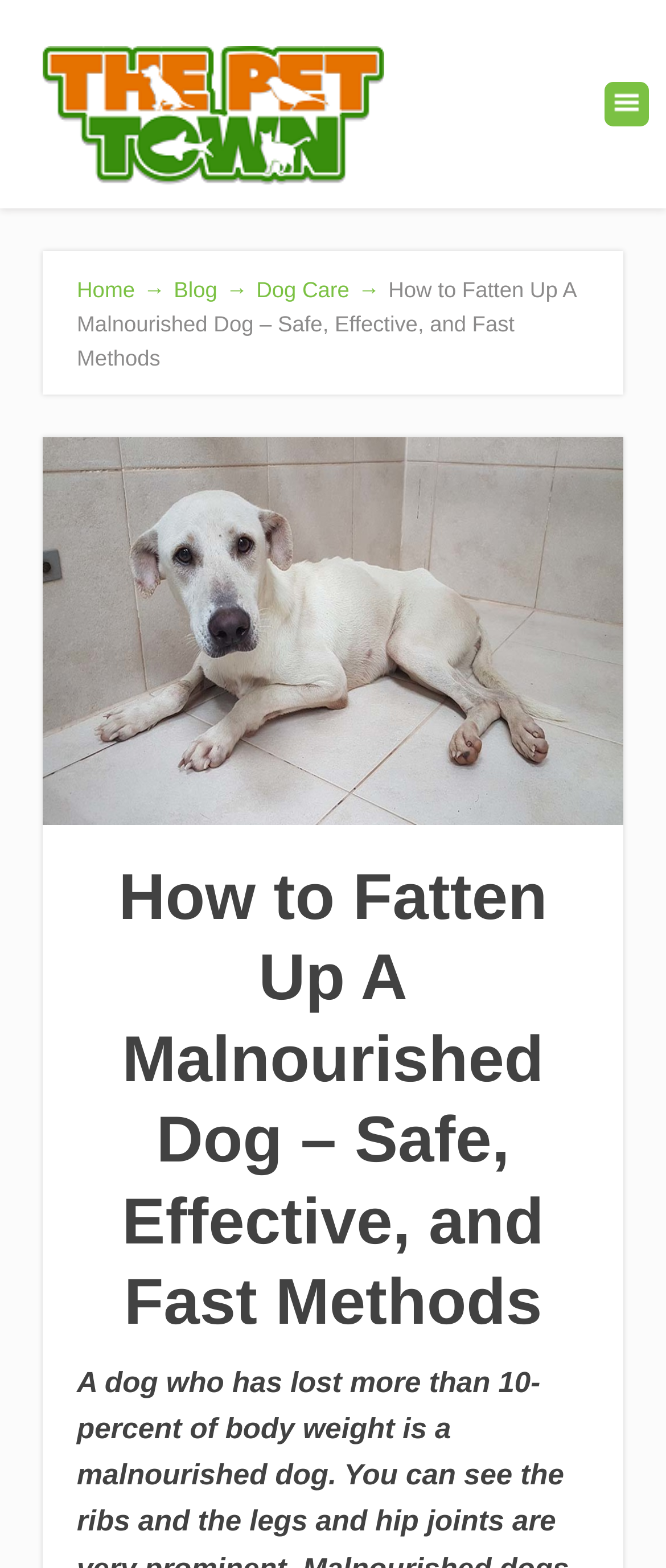What is the name of the website? Please answer the question using a single word or phrase based on the image.

The Pet Town